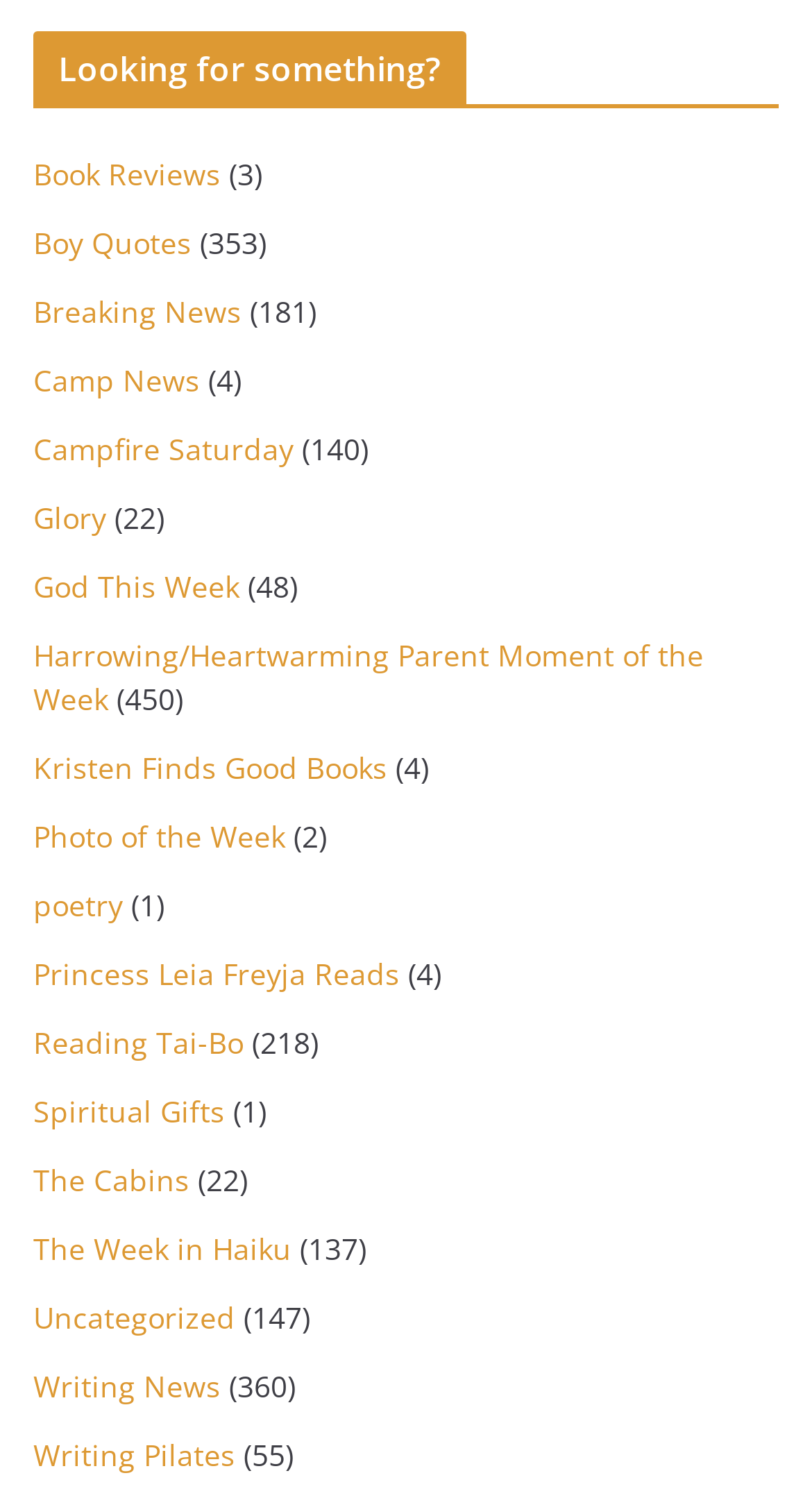Please provide a one-word or short phrase answer to the question:
How many links have a number in their text?

14